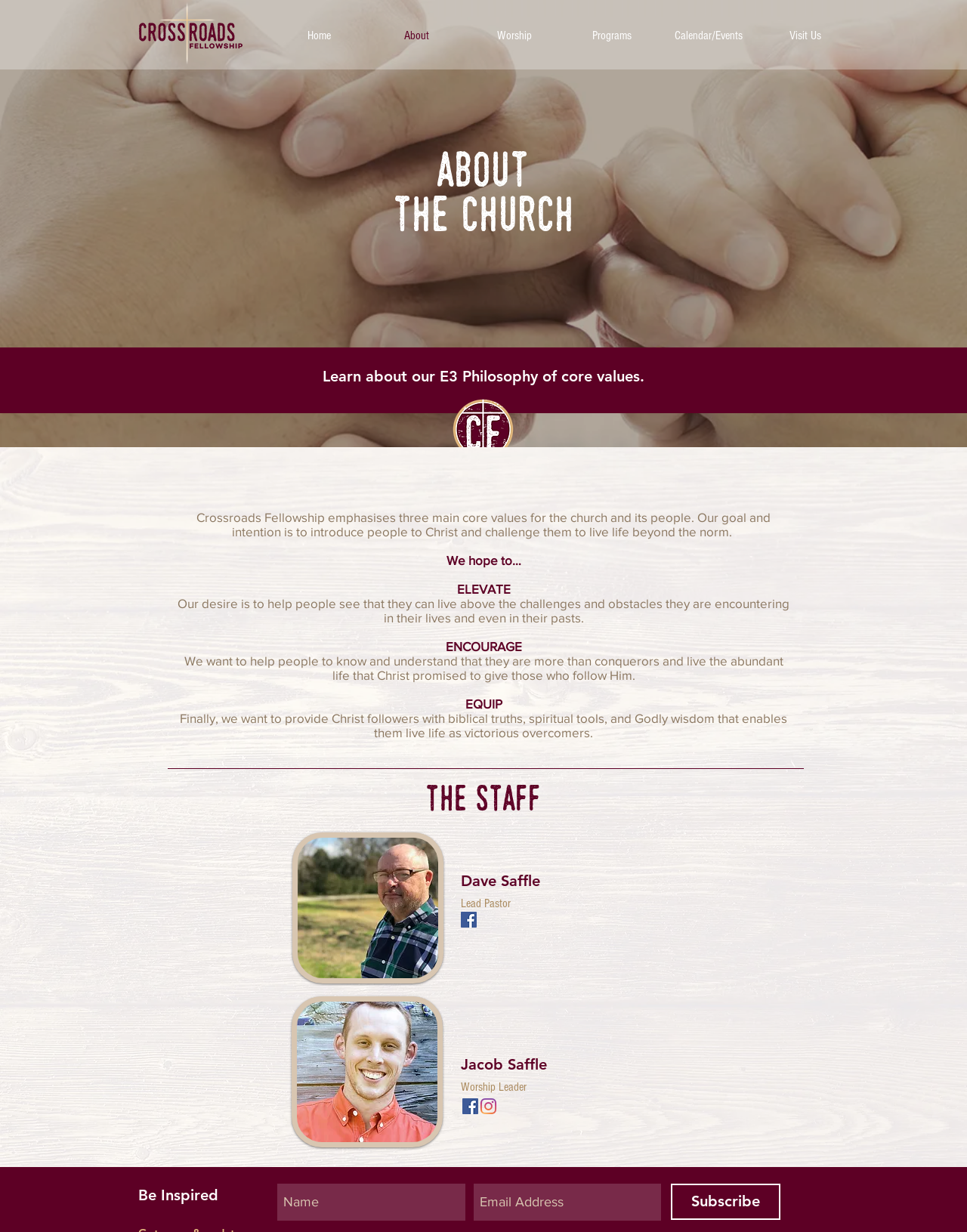What is the role of Jacob Saffle in Crossroads Fellowship church?
Using the image, provide a detailed and thorough answer to the question.

According to the webpage, Jacob Saffle is the Worship Leader of Crossroads Fellowship church, as mentioned in his bio section along with his image and social media links.